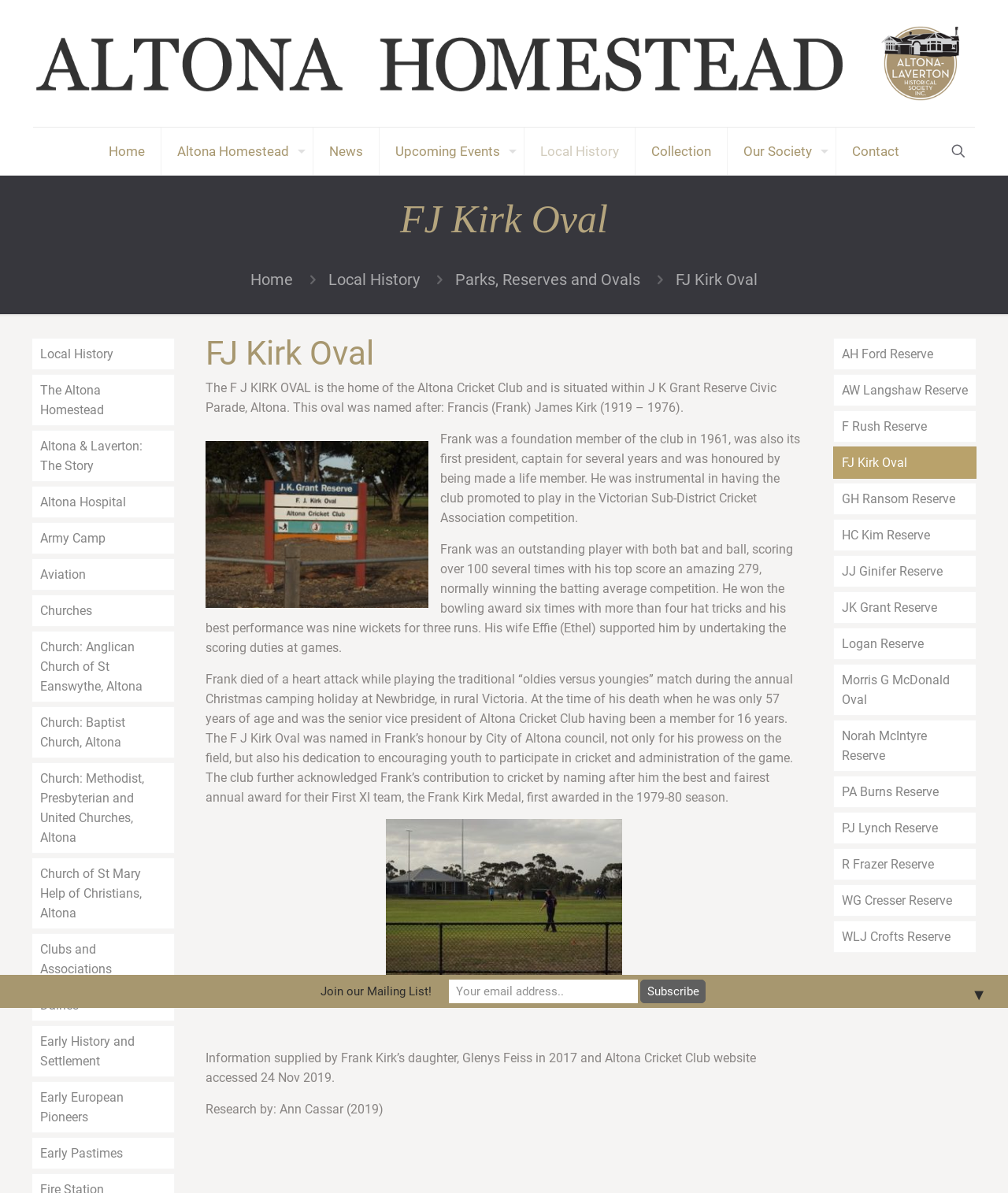What is the purpose of the 'Subscribe' button?
Give a single word or phrase answer based on the content of the image.

To join the mailing list